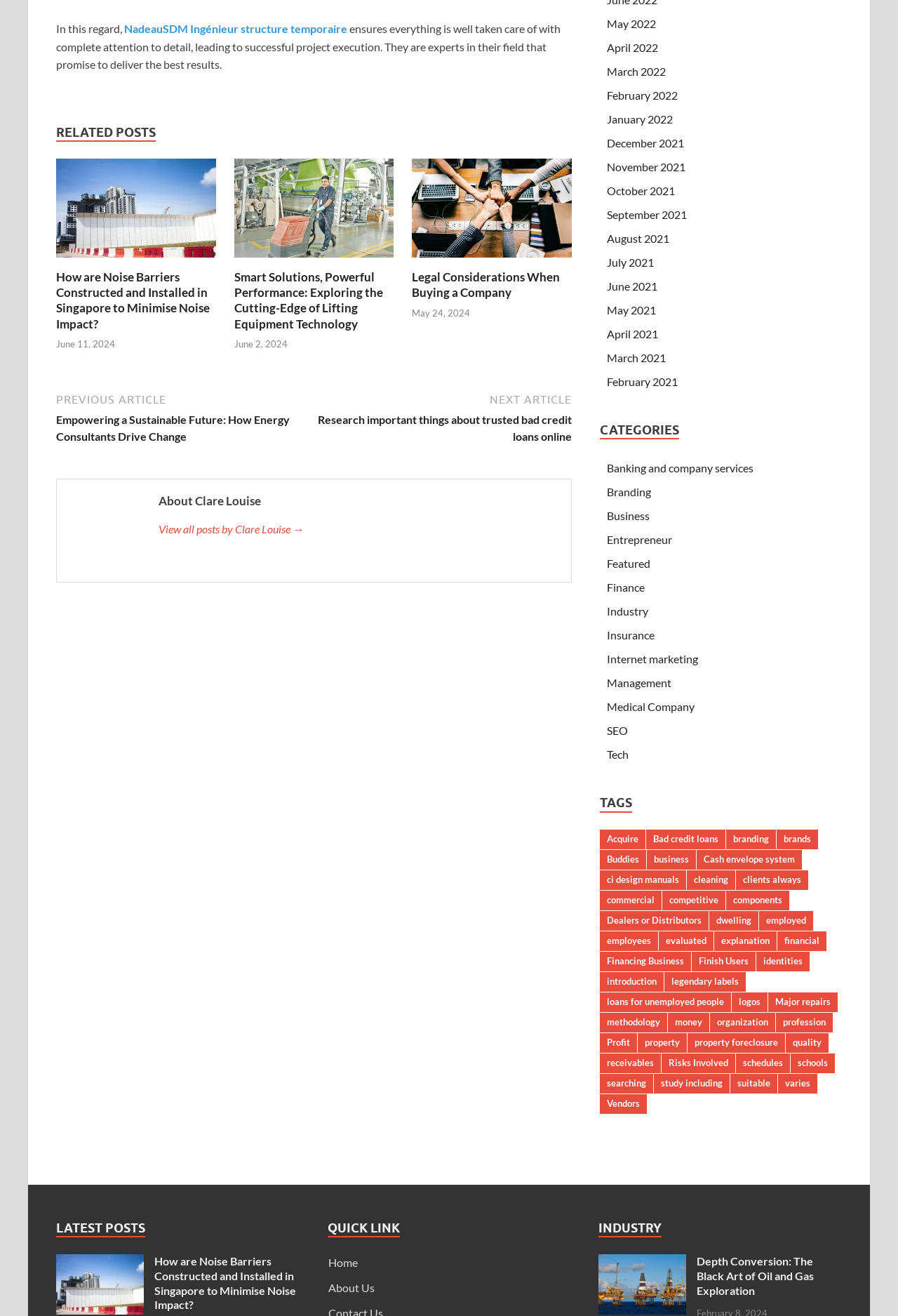Please study the image and answer the question comprehensively:
What is the purpose of the 'Posts' navigation link?

I inferred this answer by looking at the 'Posts' navigation link and reasoning that its purpose is to allow users to navigate to a page that lists posts, likely written by the author Clare Louise.